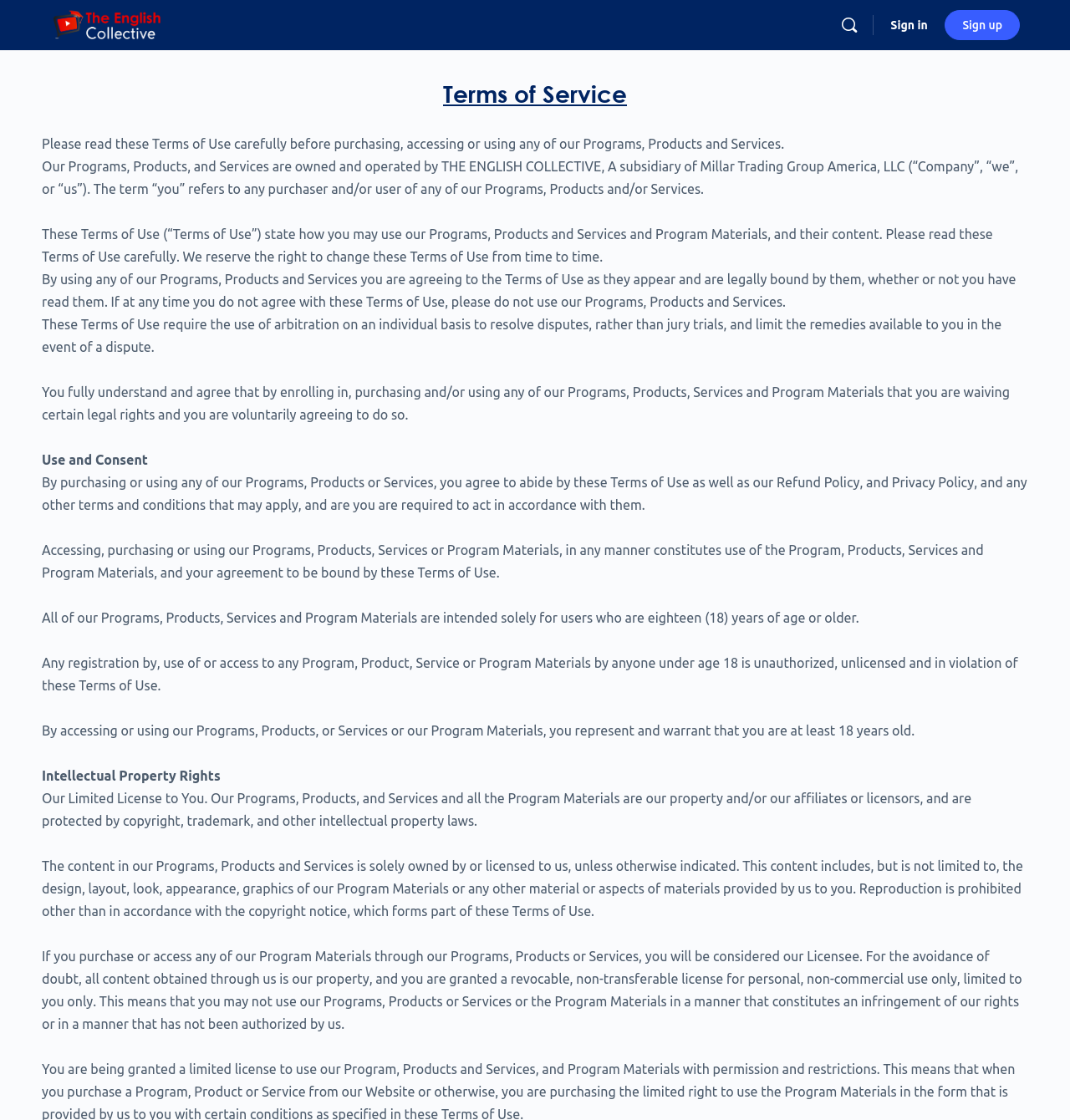With reference to the image, please provide a detailed answer to the following question: What is the minimum age requirement to use the Programs, Products, and Services?

The webpage states, 'All of our Programs, Products, Services and Program Materials are intended solely for users who are eighteen (18) years of age or older.' and 'By accessing or using our Programs, Products, or Services or our Program Materials, you represent and warrant that you are at least 18 years old.'